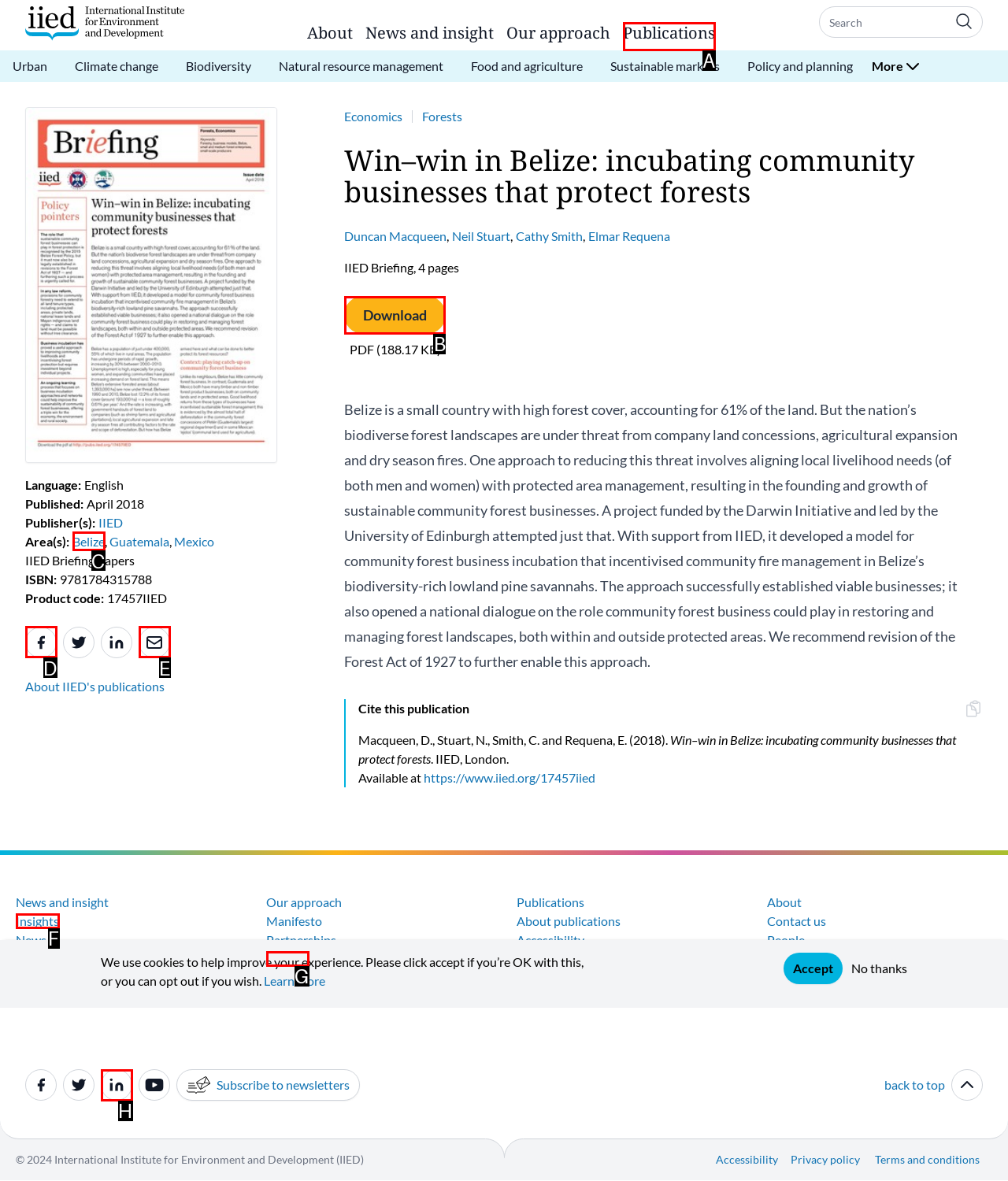Determine the HTML element to click for the instruction: Download the publication.
Answer with the letter corresponding to the correct choice from the provided options.

B